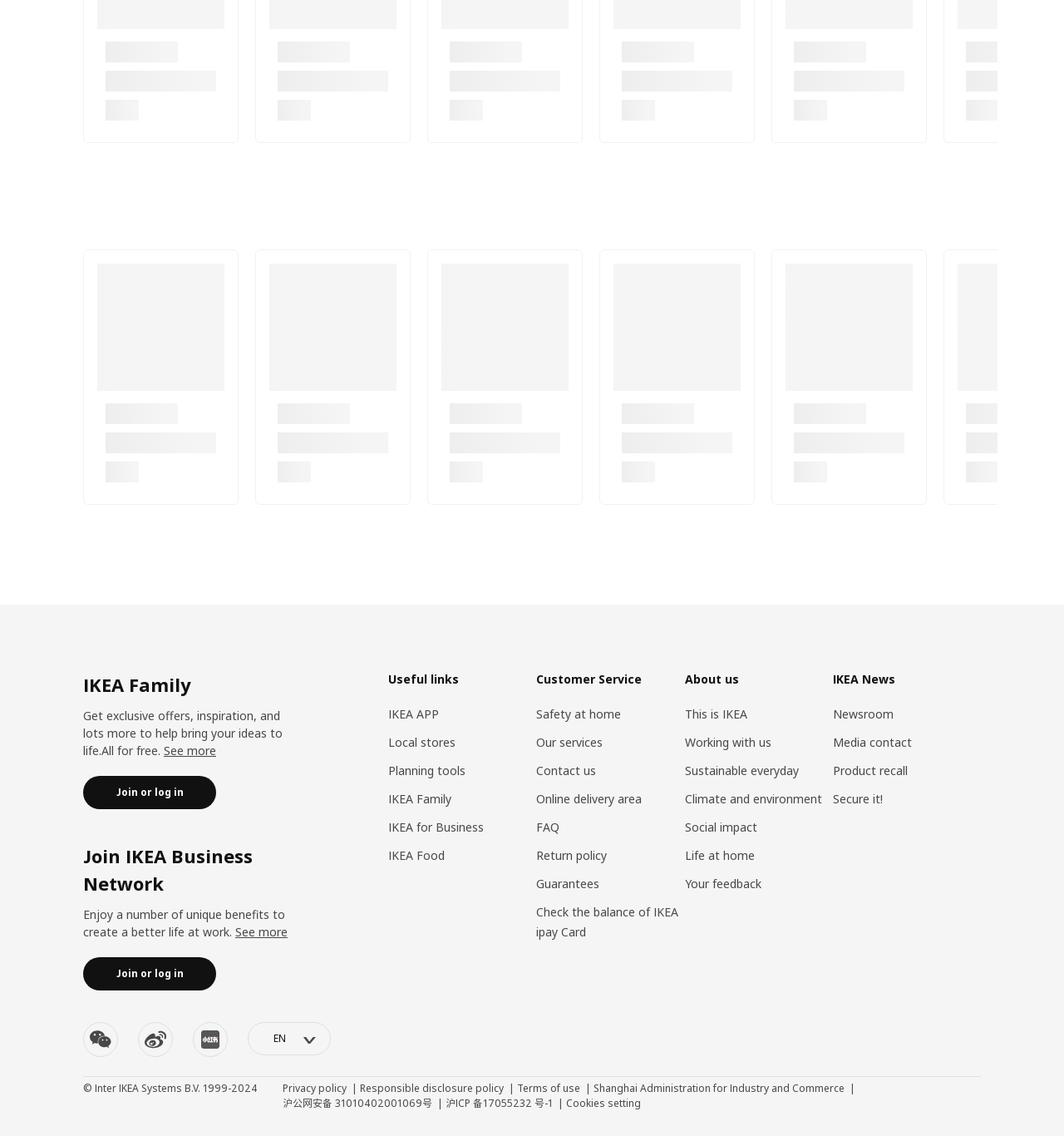Please specify the coordinates of the bounding box for the element that should be clicked to carry out this instruction: "Get help from Customer Service". The coordinates must be four float numbers between 0 and 1, formatted as [left, top, right, bottom].

[0.504, 0.622, 0.584, 0.635]